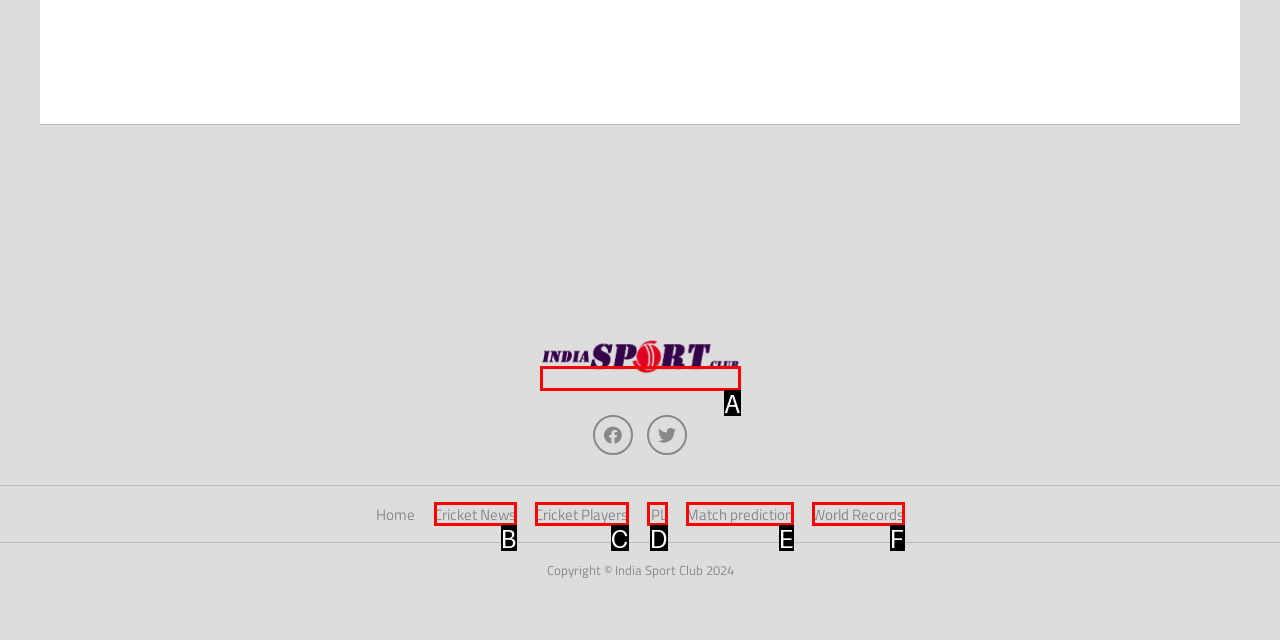Identify the HTML element that corresponds to the description: alt="India Sport Club" Provide the letter of the matching option directly from the choices.

A